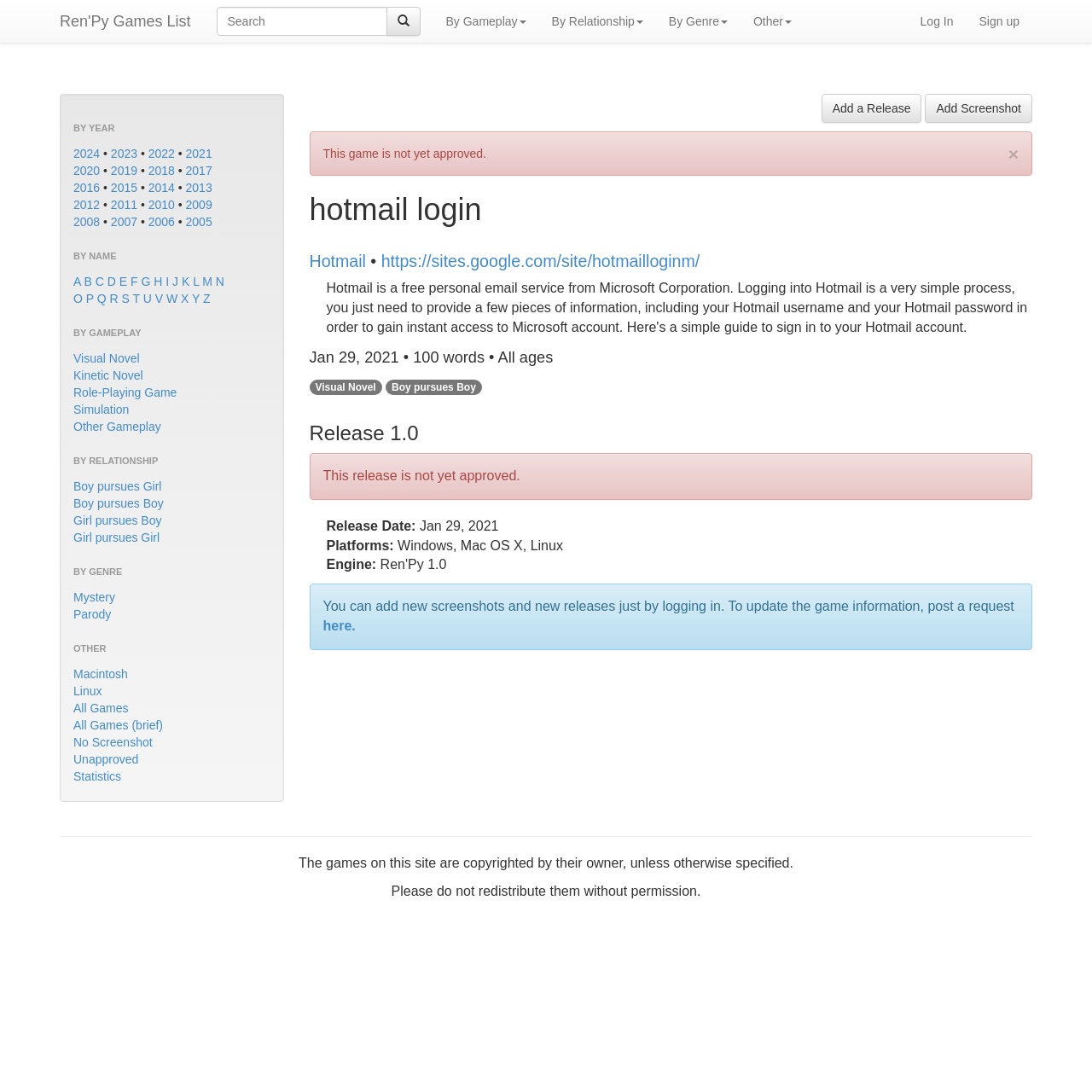Identify the bounding box for the UI element described as: "let me know". The coordinates should be four float numbers between 0 and 1, i.e., [left, top, right, bottom].

None